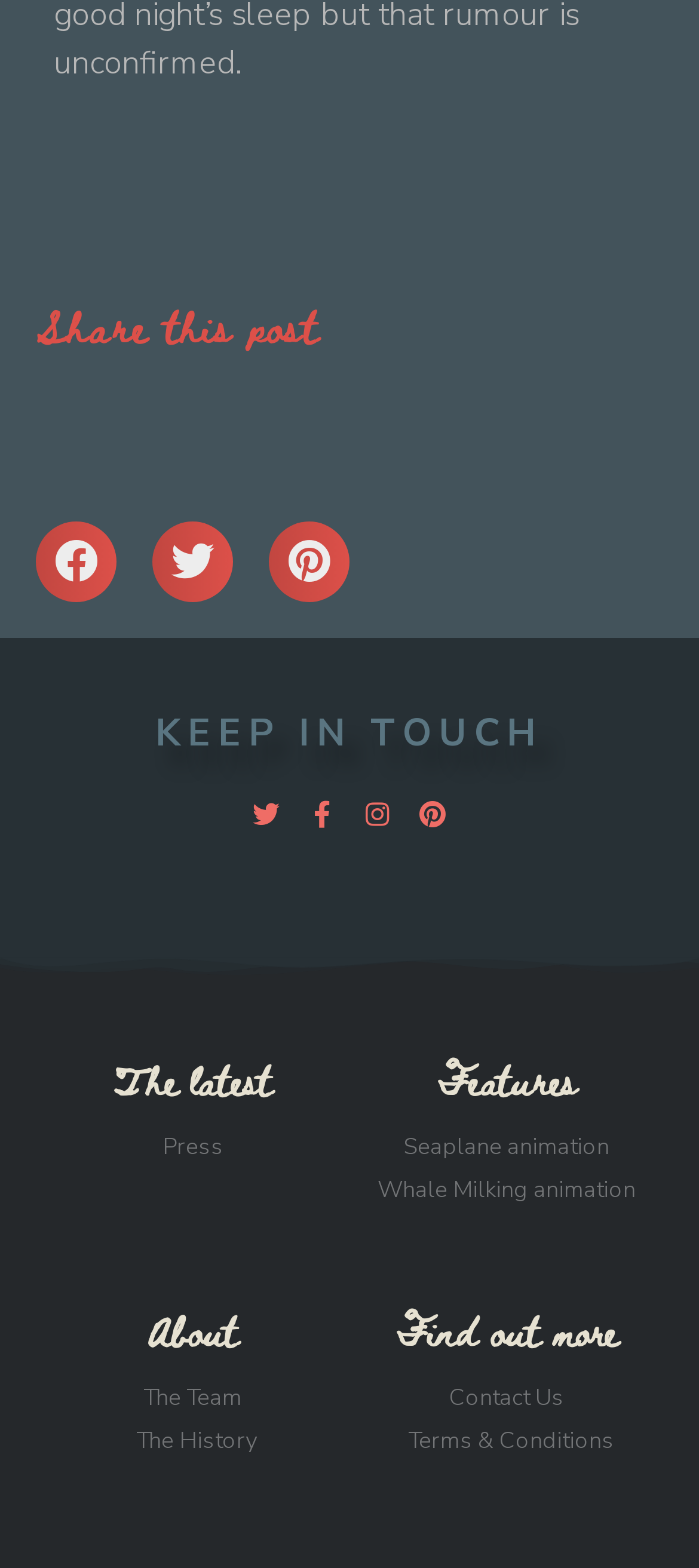Identify the bounding box coordinates for the element that needs to be clicked to fulfill this instruction: "View Seaplane animation features". Provide the coordinates in the format of four float numbers between 0 and 1: [left, top, right, bottom].

[0.526, 0.721, 0.923, 0.743]